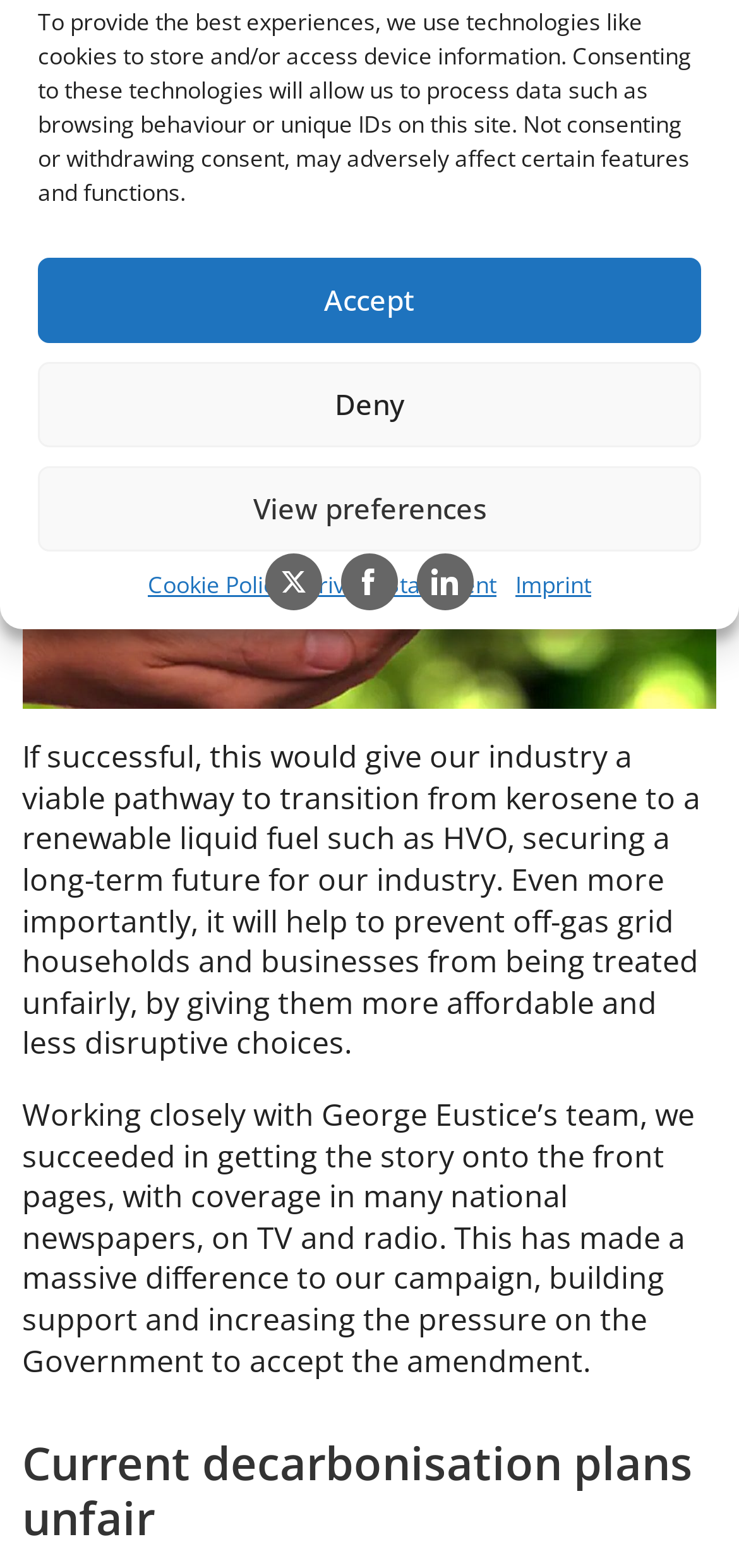Find the bounding box coordinates for the element described here: "Share on Facebook".

[0.462, 0.353, 0.538, 0.389]